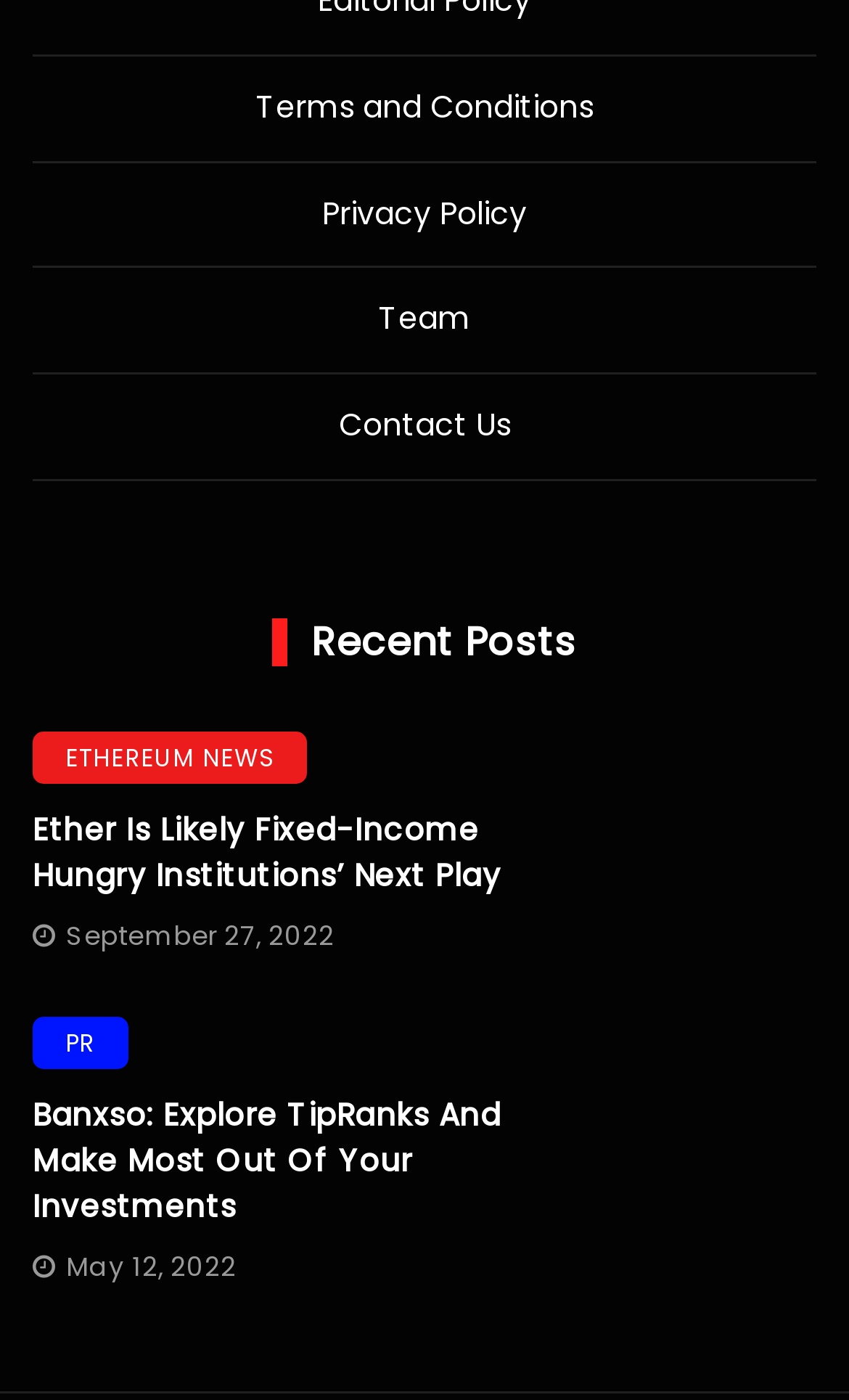Could you provide the bounding box coordinates for the portion of the screen to click to complete this instruction: "View Terms and Conditions"?

[0.301, 0.06, 0.699, 0.092]